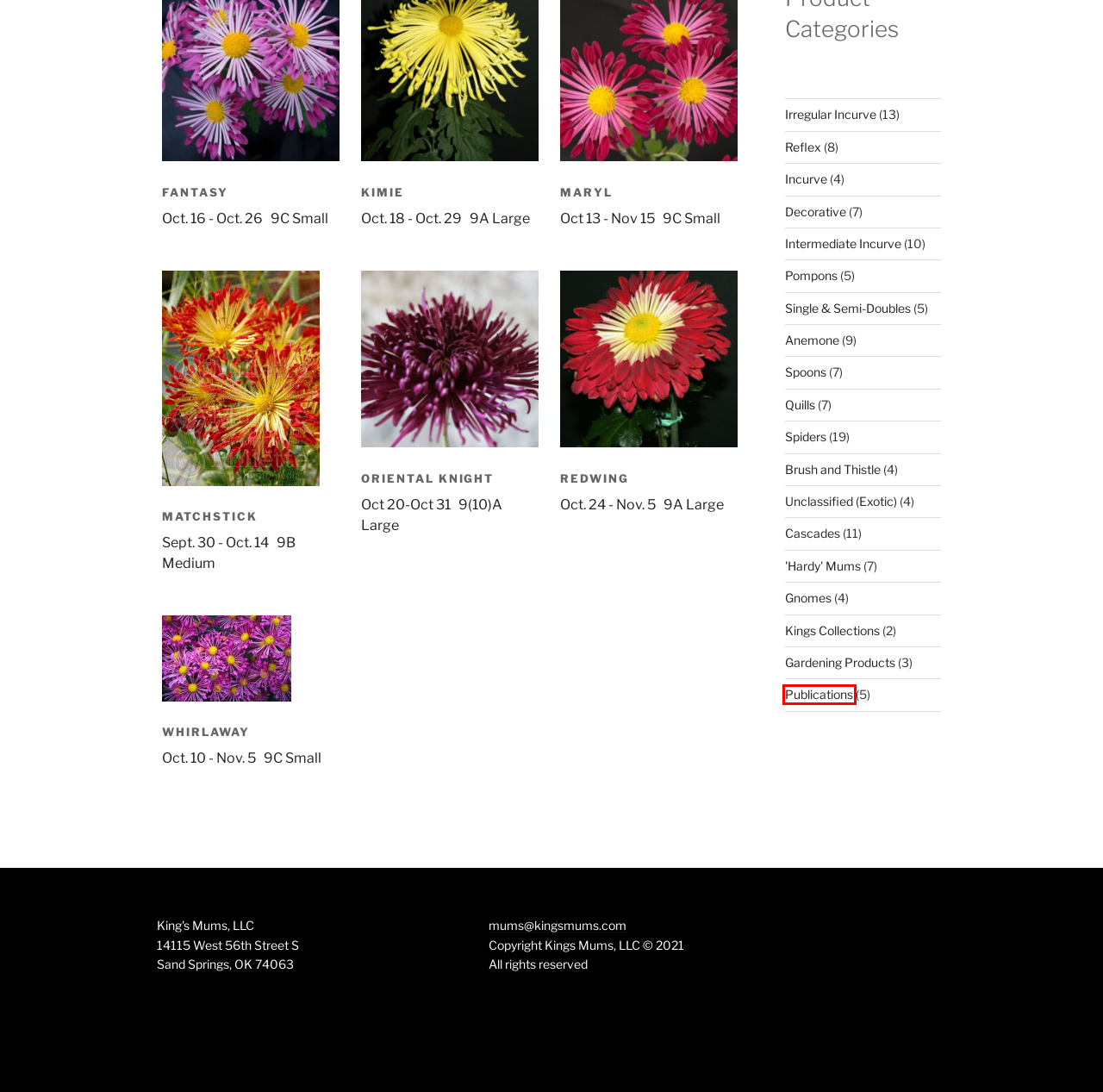Look at the screenshot of a webpage where a red bounding box surrounds a UI element. Your task is to select the best-matching webpage description for the new webpage after you click the element within the bounding box. The available options are:
A. Redwing – KingsMums LLC
B. Decorative – KingsMums LLC
C. Oriental Knight – KingsMums LLC
D. Intermediate Incurve – KingsMums LLC
E. Anemone – KingsMums LLC
F. Irregular Incurve – KingsMums LLC
G. Cascades – KingsMums LLC
H. Publications – KingsMums LLC

H